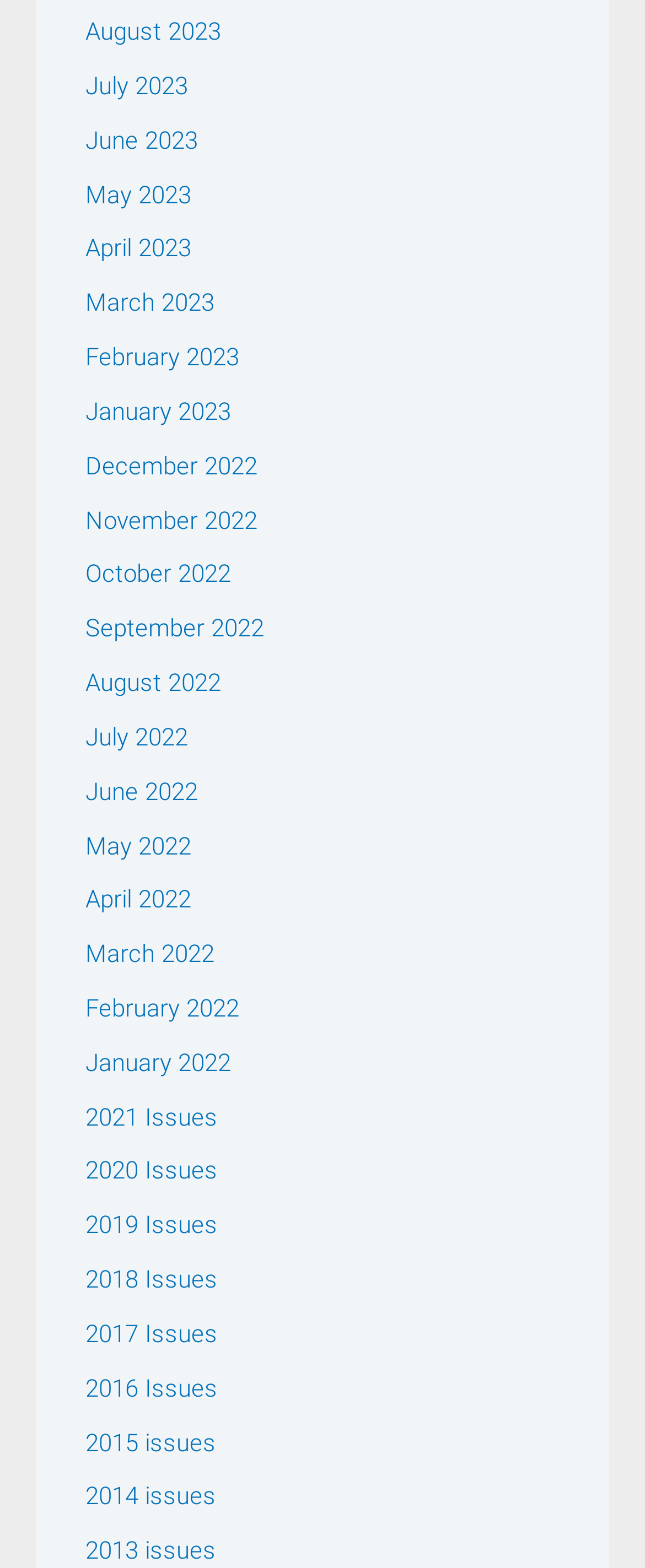Determine the bounding box coordinates of the clickable area required to perform the following instruction: "browse 2021 Issues". The coordinates should be represented as four float numbers between 0 and 1: [left, top, right, bottom].

[0.132, 0.703, 0.338, 0.722]